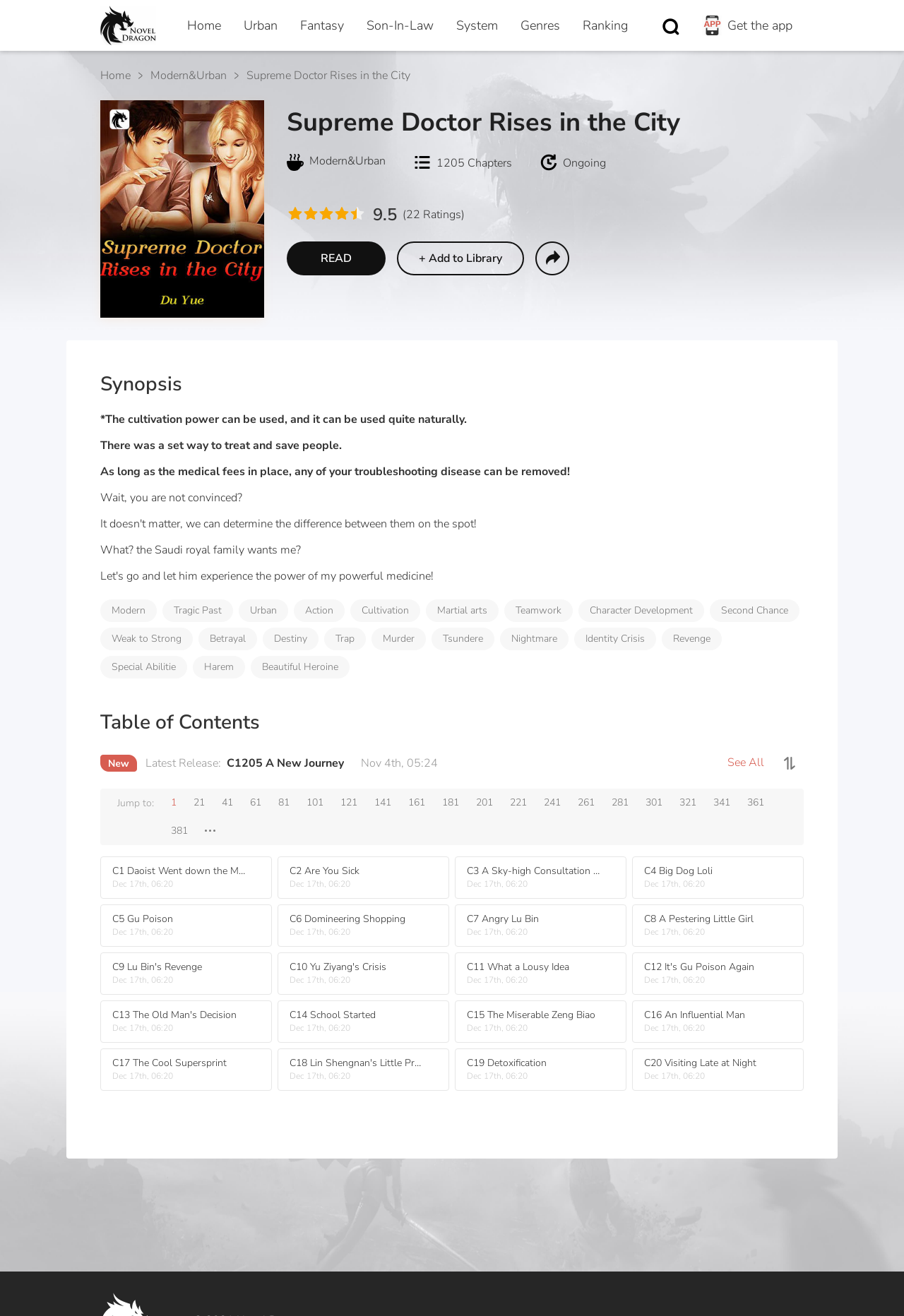Provide a brief response in the form of a single word or phrase:
How many chapters are there in the novel?

1205